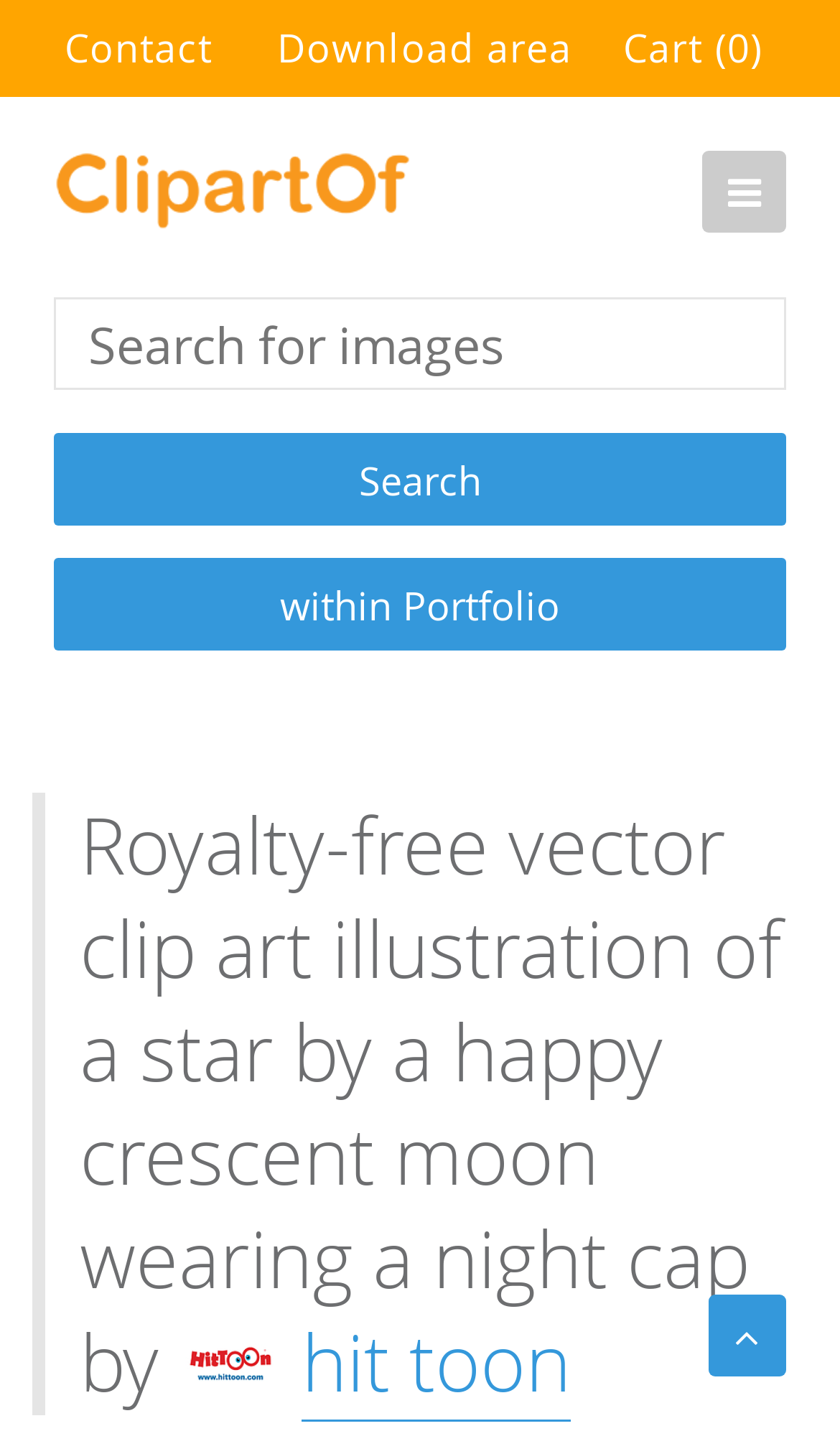Identify the bounding box coordinates of the region that should be clicked to execute the following instruction: "View Hit Toon's profile".

[0.213, 0.901, 0.679, 0.972]